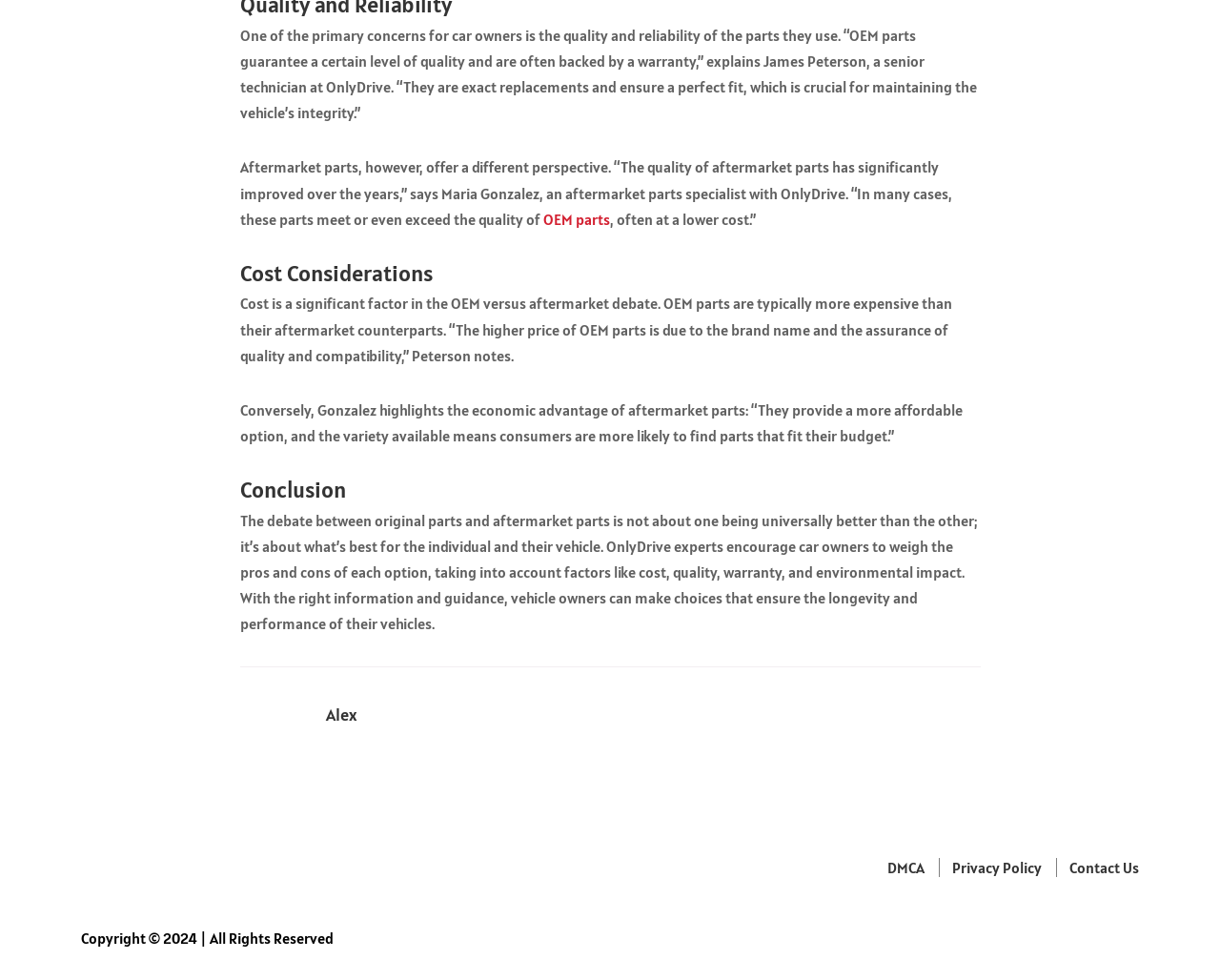Determine the bounding box for the UI element described here: "Contact Us".

[0.877, 0.875, 0.934, 0.894]